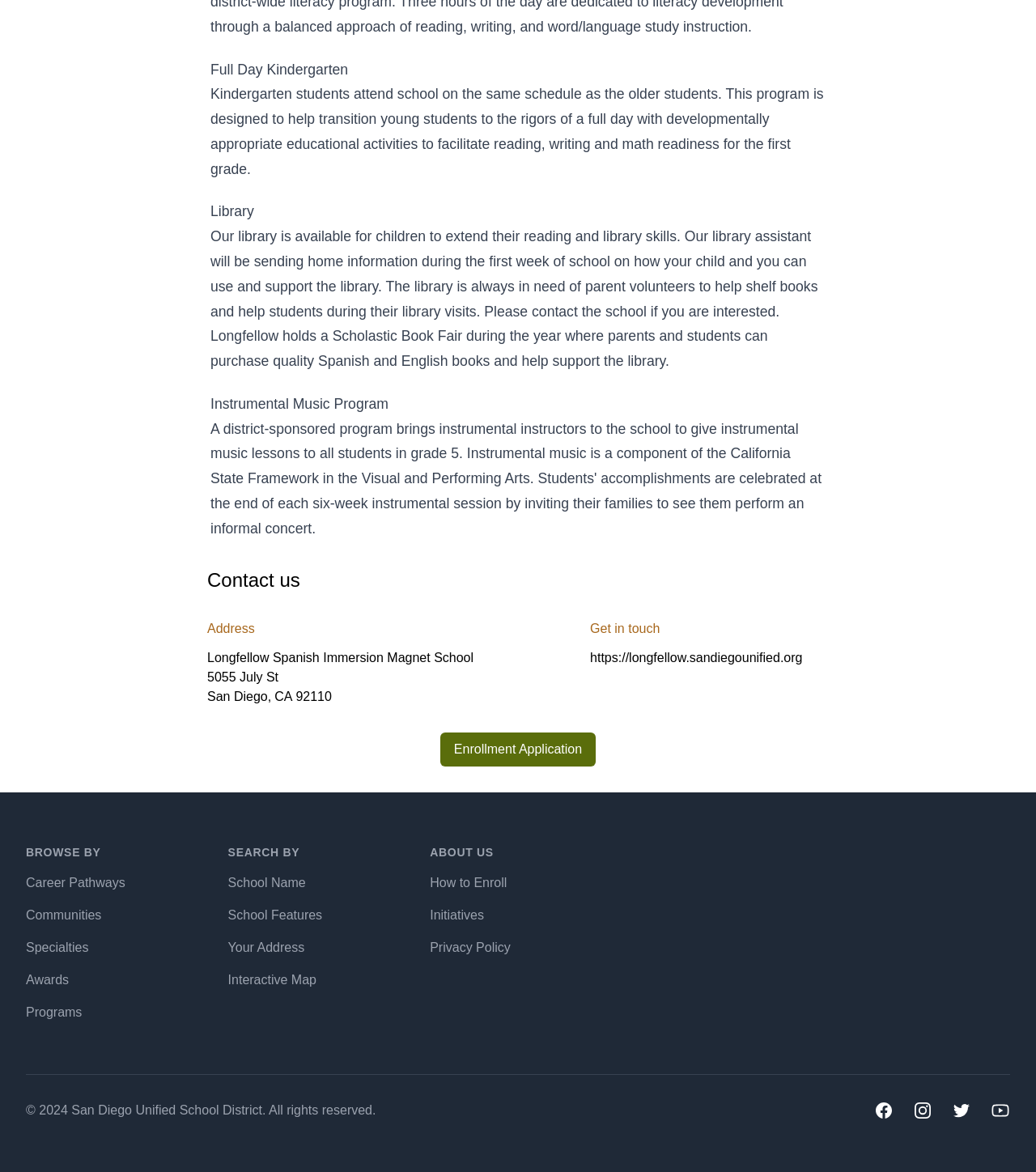Locate the bounding box coordinates of the element you need to click to accomplish the task described by this instruction: "Visit the school's website".

[0.57, 0.555, 0.775, 0.567]